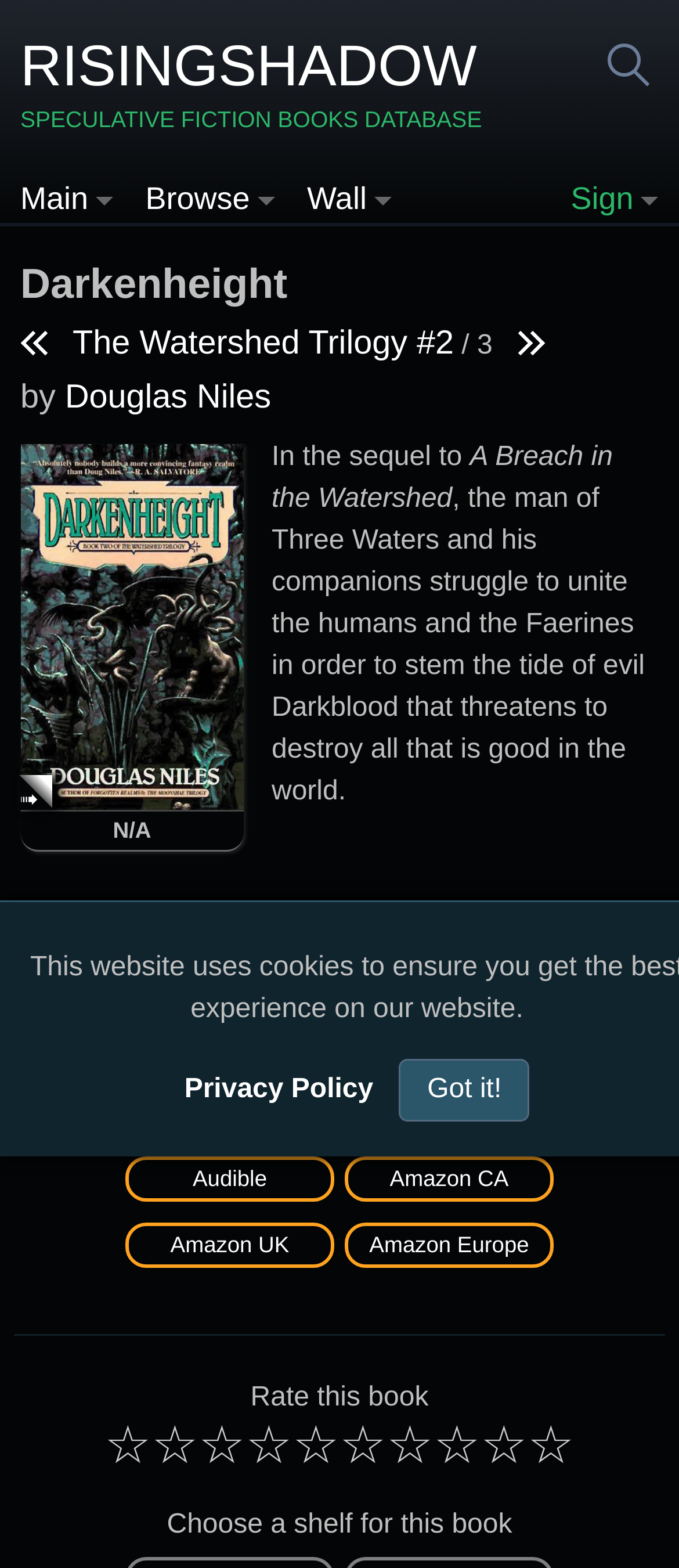Kindly determine the bounding box coordinates for the clickable area to achieve the given instruction: "Check best offer on Amazon".

[0.203, 0.584, 0.515, 0.603]